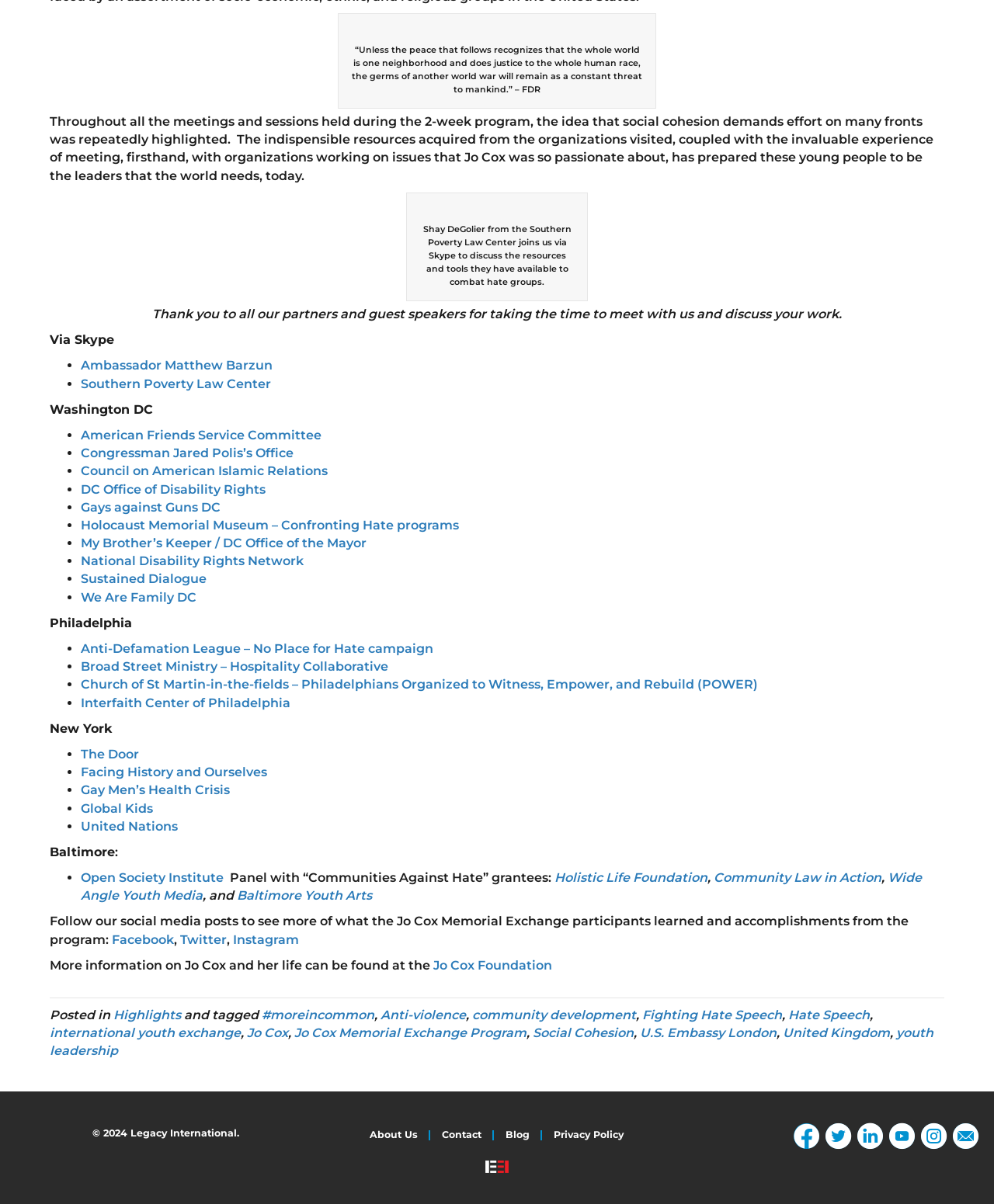How many social media platforms are mentioned at the end of the webpage?
Deliver a detailed and extensive answer to the question.

The webpage mentions three social media platforms at the end, including Facebook, Twitter, and Instagram, and invites readers to follow their social media posts to see more of what the Jo Cox Memorial Exchange participants learned and accomplished from the program.